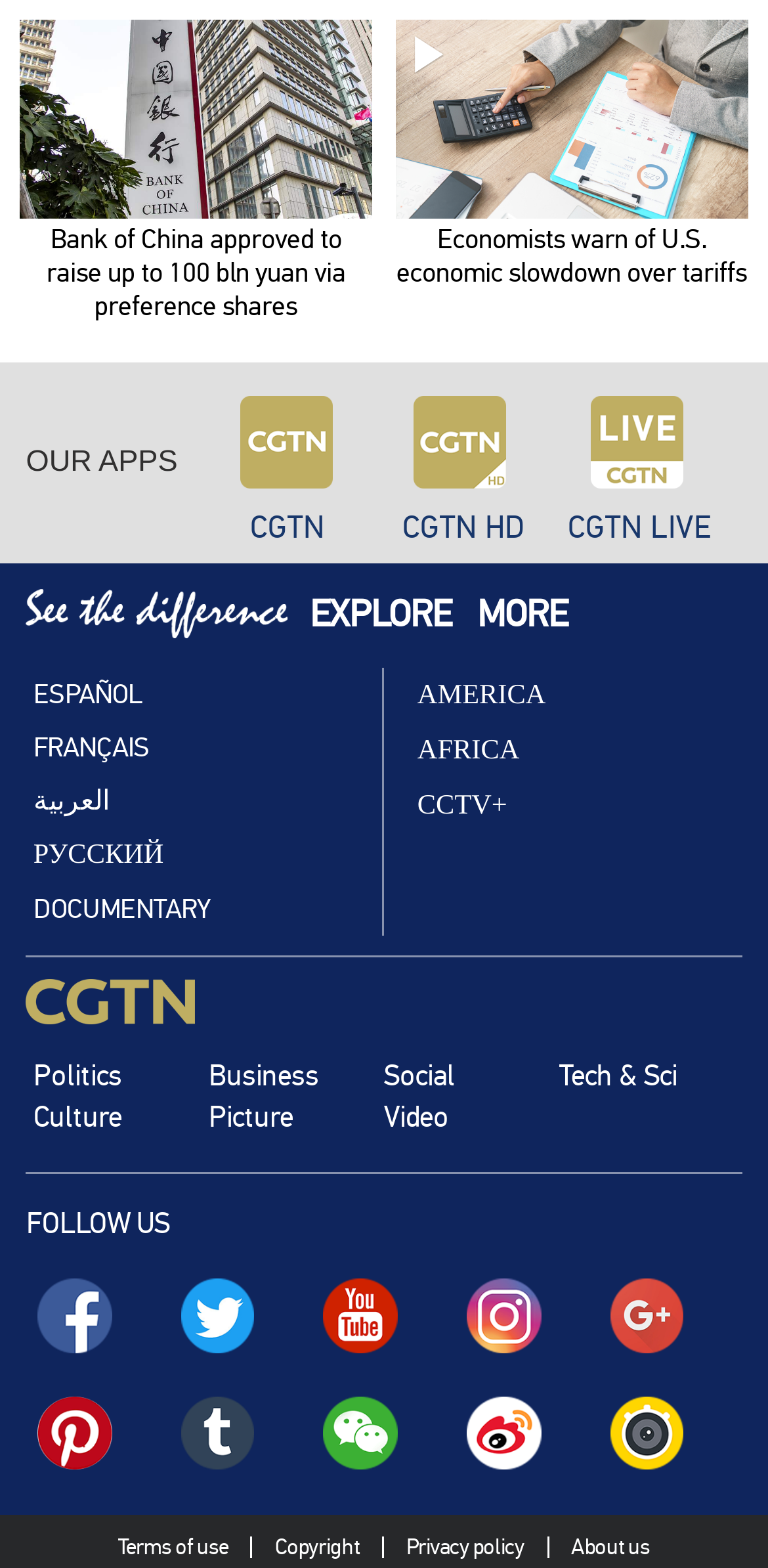Given the following UI element description: "Hanchen Wang", find the bounding box coordinates in the webpage screenshot.

None